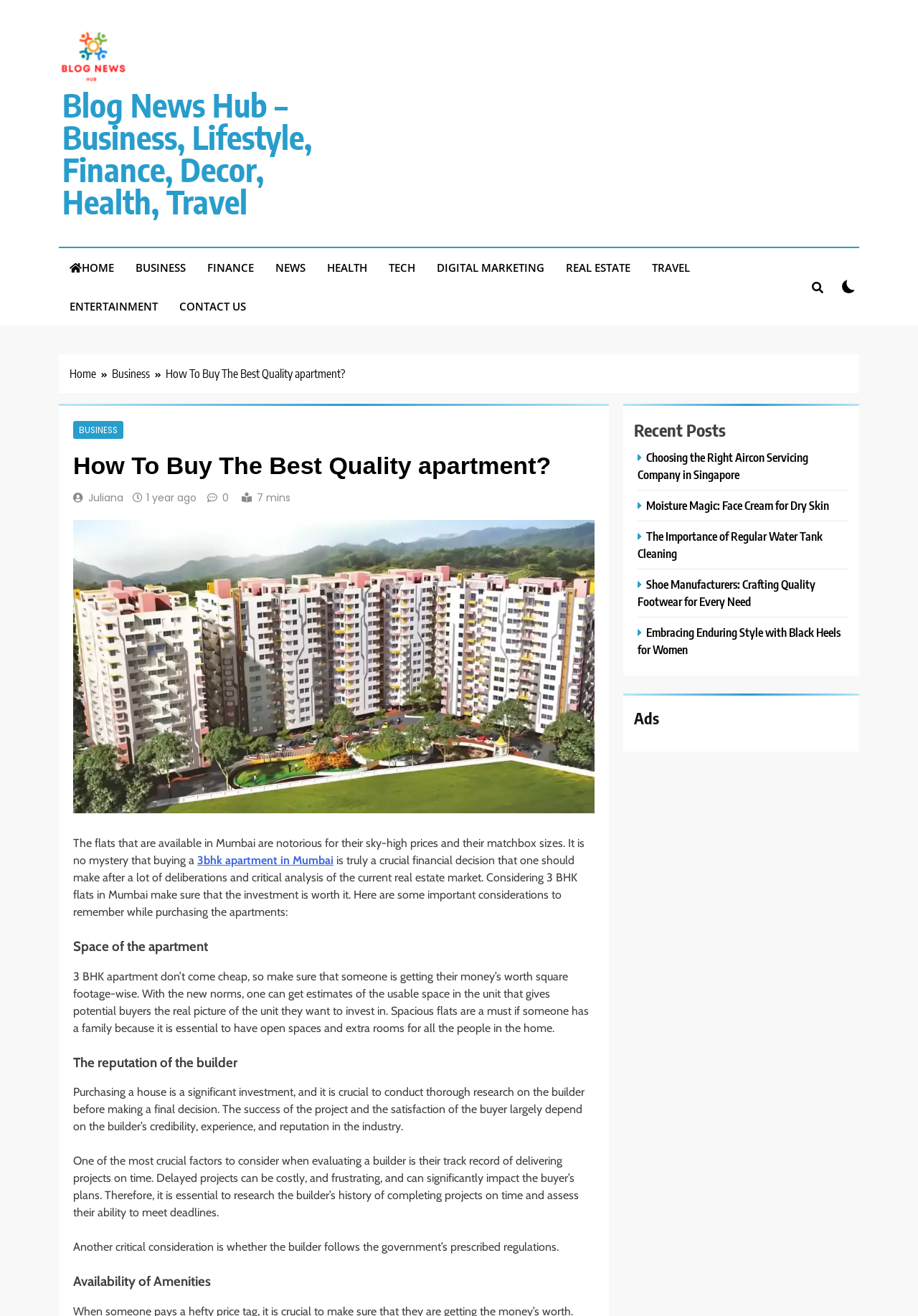Determine the bounding box coordinates for the clickable element to execute this instruction: "Click on the 'HOME' link". Provide the coordinates as four float numbers between 0 and 1, i.e., [left, top, right, bottom].

[0.064, 0.188, 0.136, 0.218]